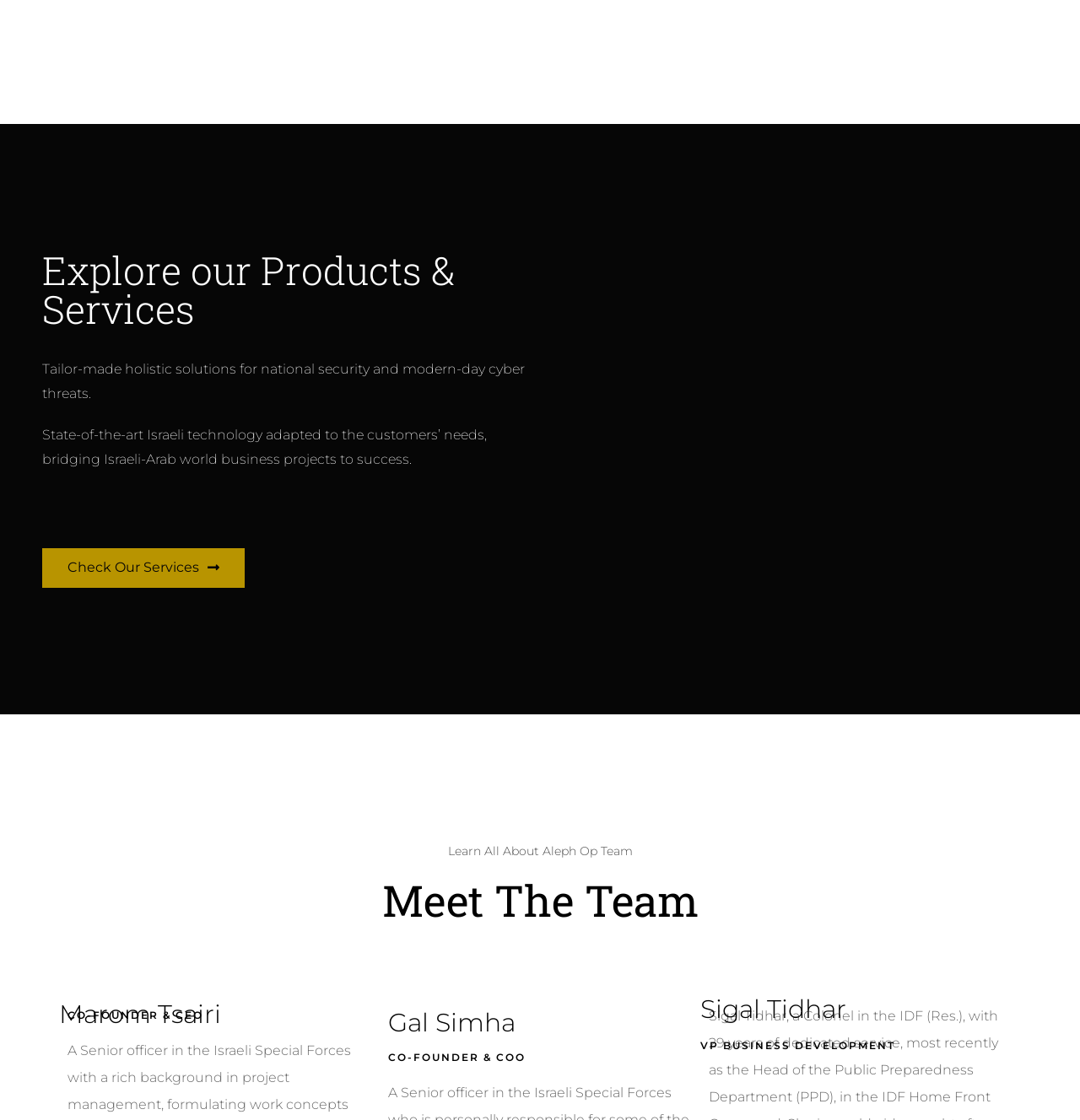Could you please study the image and provide a detailed answer to the question:
What is the purpose of the 'Law Enforcement, Emergency & Alert' section?

The purpose of the 'Law Enforcement, Emergency & Alert' section is to provide 'Comprehensive solutions' because the link element under this section mentions 'Comprehensive solutions for every threat or challenge to states and organizations'.